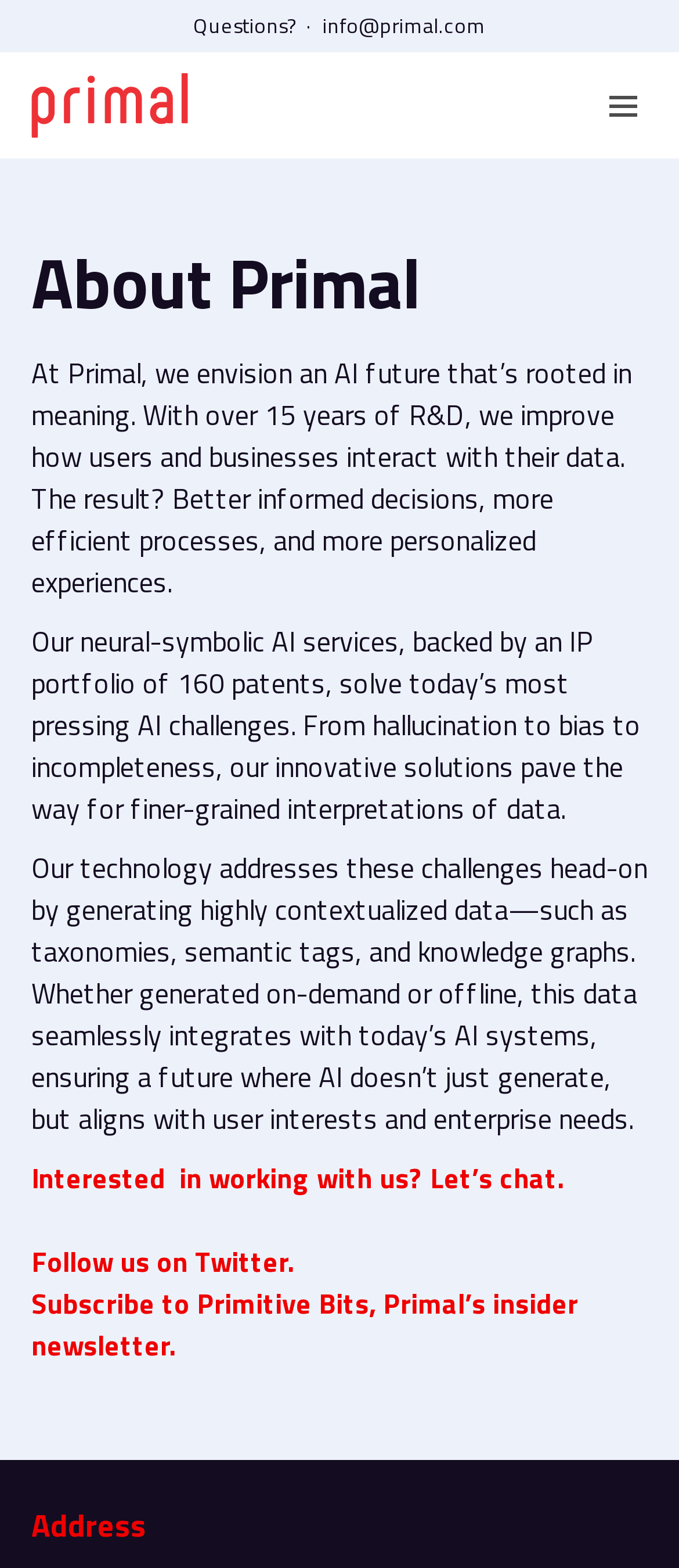Respond concisely with one word or phrase to the following query:
How can one get in touch with Primal?

Email or chat